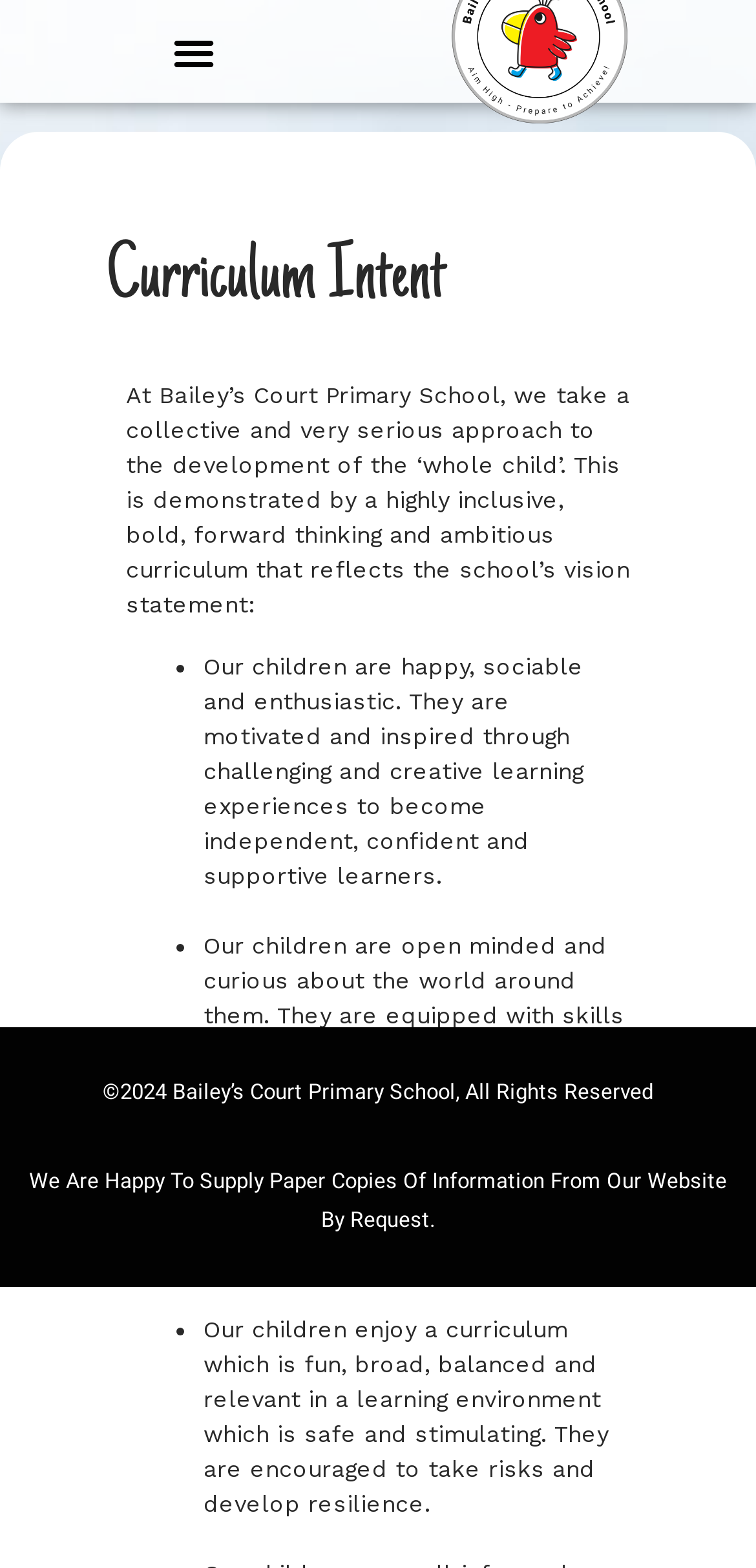What is the school's policy on providing paper copies of information?
Answer the question with detailed information derived from the image.

The webpage mentions that the school is happy to supply paper copies of information from their website by request.